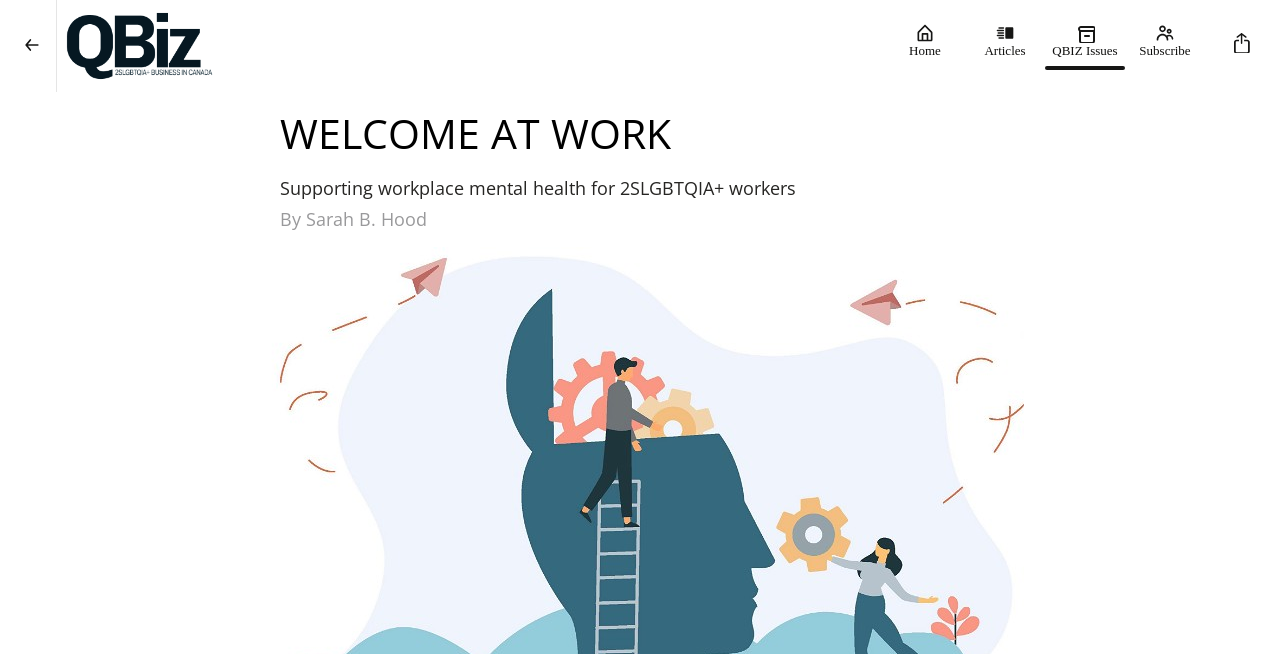Provide a comprehensive caption for the webpage.

The webpage appears to be an article or blog post focused on supporting workplace mental health for 2SLGBTQIA+ workers. At the top left corner, there is a button with no text. Next to it, there is a link to "Q-Biz" accompanied by a logo image. 

To the right of these elements, there are four links in a row: "Home", "Articles", "QBIZ Issues", and "Subscribe". 

Below these top elements, there is a large heading that reads "WELCOME AT WORK". Underneath the heading, there is a paragraph of text that summarizes the article's topic, which is supporting workplace mental health for 2SLGBTQIA+ workers. The author of the article, Sarah B. Hood, is credited below the summary.